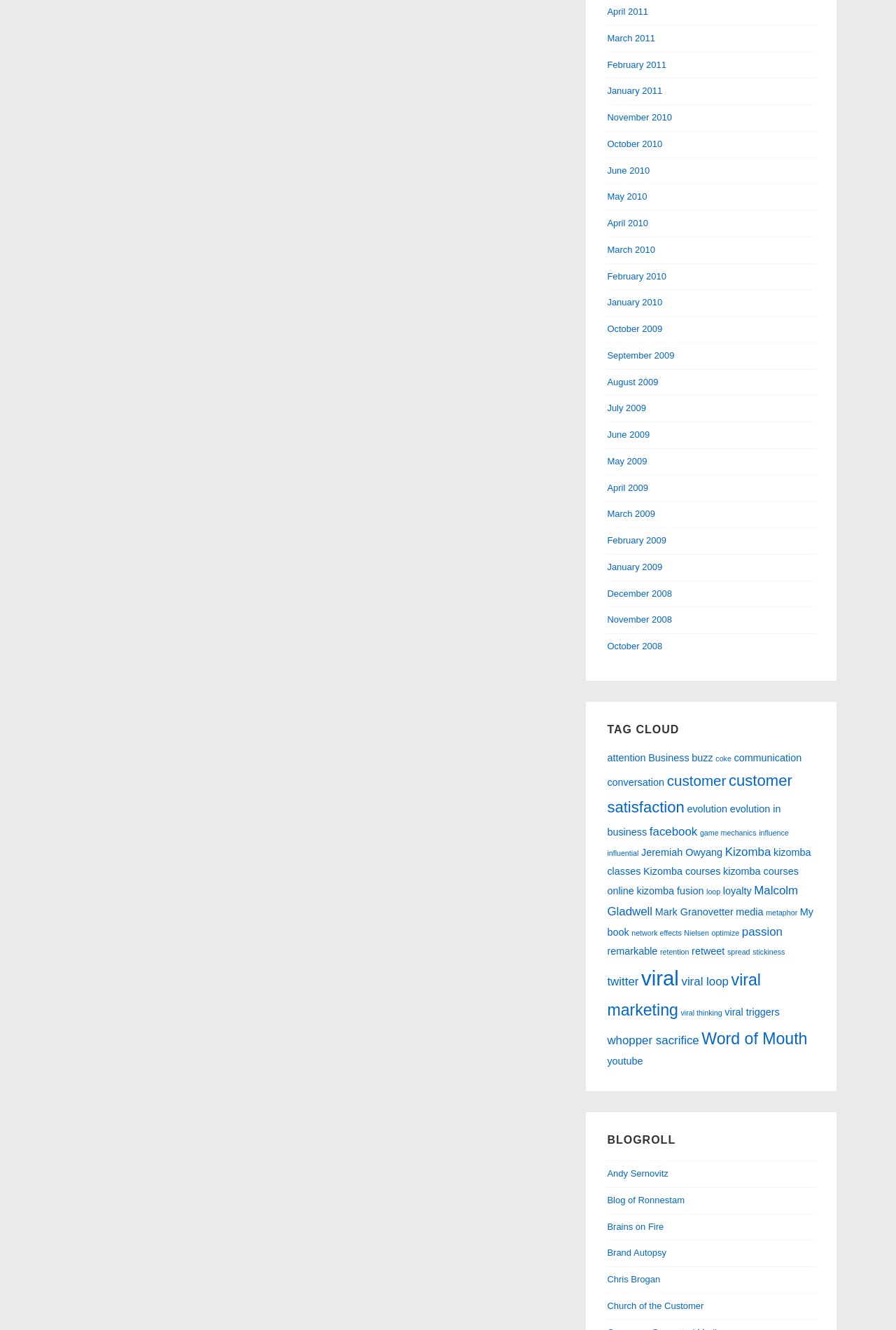Please specify the bounding box coordinates of the clickable region to carry out the following instruction: "Explore the 'customer satisfaction' topic". The coordinates should be four float numbers between 0 and 1, in the format [left, top, right, bottom].

[0.678, 0.58, 0.884, 0.614]